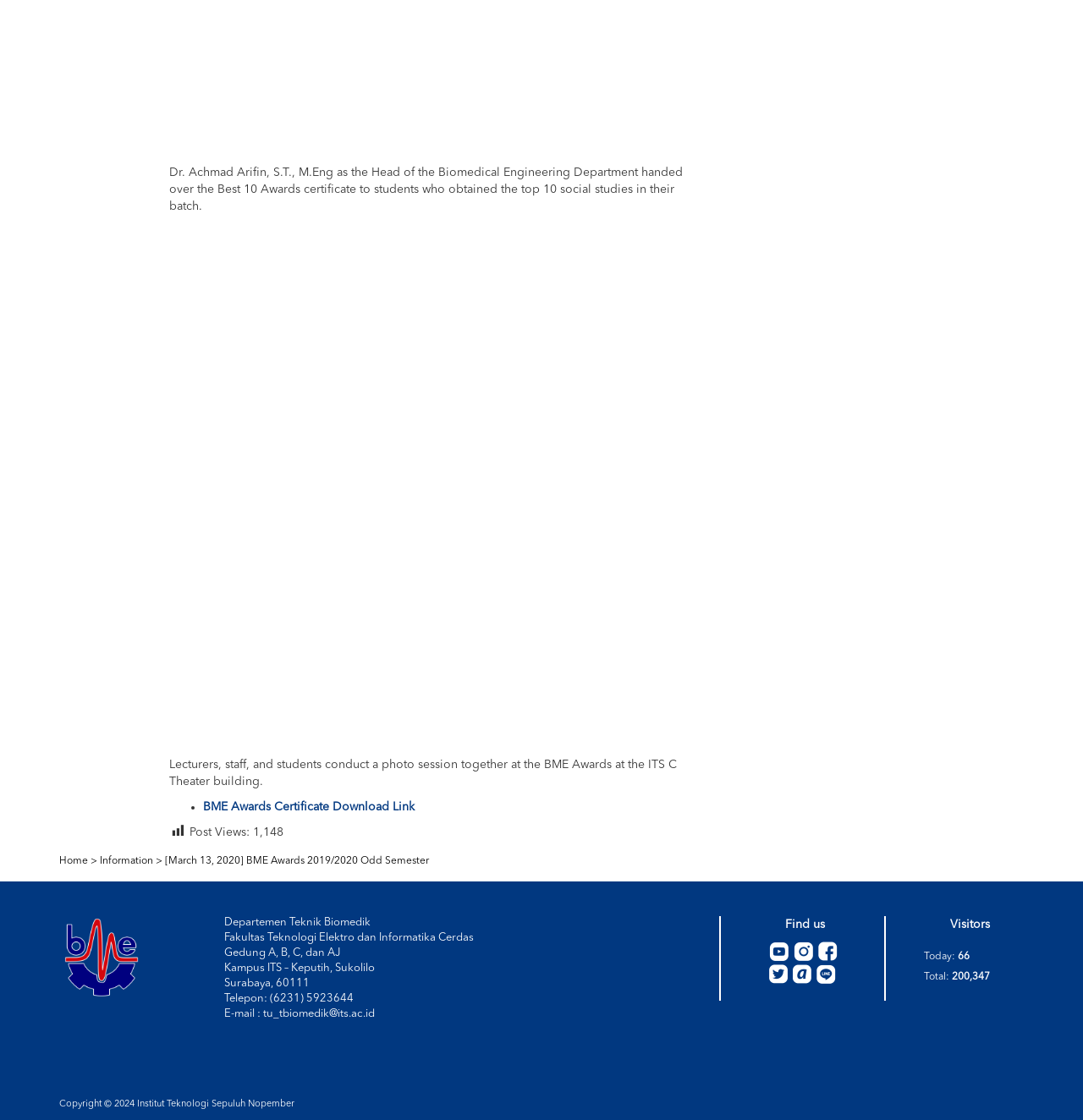What is the name of the department?
Using the image provided, answer with just one word or phrase.

Departemen Teknik Biomedik